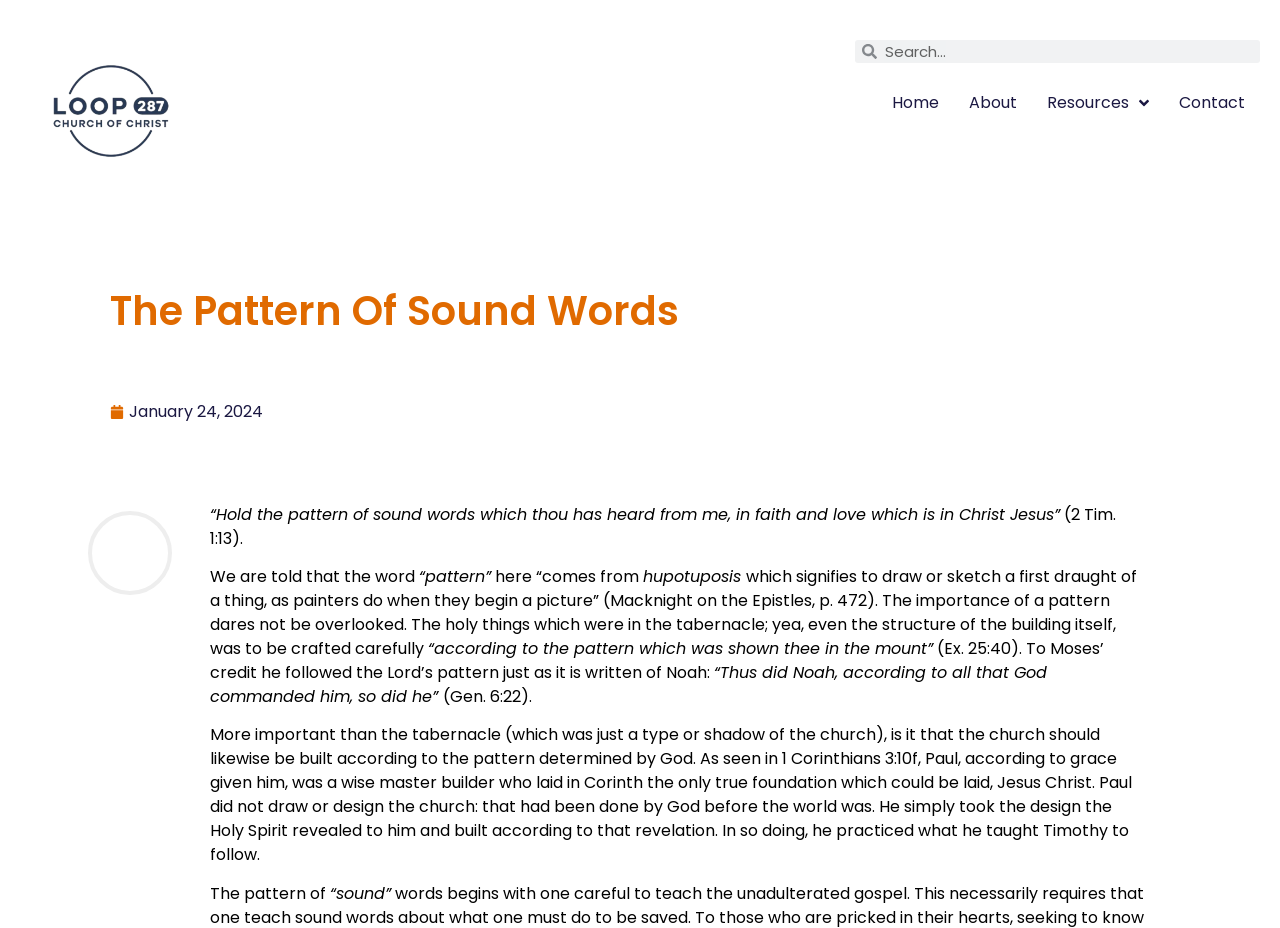Generate a thorough caption detailing the webpage content.

This webpage appears to be a blog post or article discussing the concept of "The Pattern of Sound Words" from a Christian perspective. At the top left corner, there is a link to "Lufkin TX" accompanied by a small image. On the top right corner, there is a search bar with a searchbox labeled "Search". Below the search bar, there are four links: "Home", "About", "Resources", and "Contact", arranged horizontally.

The main content of the webpage is divided into several sections. The first section is a heading that reads "The Pattern Of Sound Words". Below the heading, there is a link to a date, "January 24, 2024", accompanied by a time element. To the right of the date, there is a small image.

The main article begins with a quote from 2 Timothy 1:13, followed by a brief explanation of the verse. The text is divided into several paragraphs, discussing the importance of following a pattern in faith and love, citing examples from the Bible, such as the tabernacle and the story of Noah. The article also references 1 Corinthians 3:10f, discussing Paul's role as a master builder of the church.

Throughout the article, there are several highlighted words and phrases, such as "pattern", "hupotuposis", and "sound", which are emphasized to draw attention to their significance in the context of the discussion. Overall, the webpage appears to be a thoughtful and in-depth exploration of a specific biblical concept.